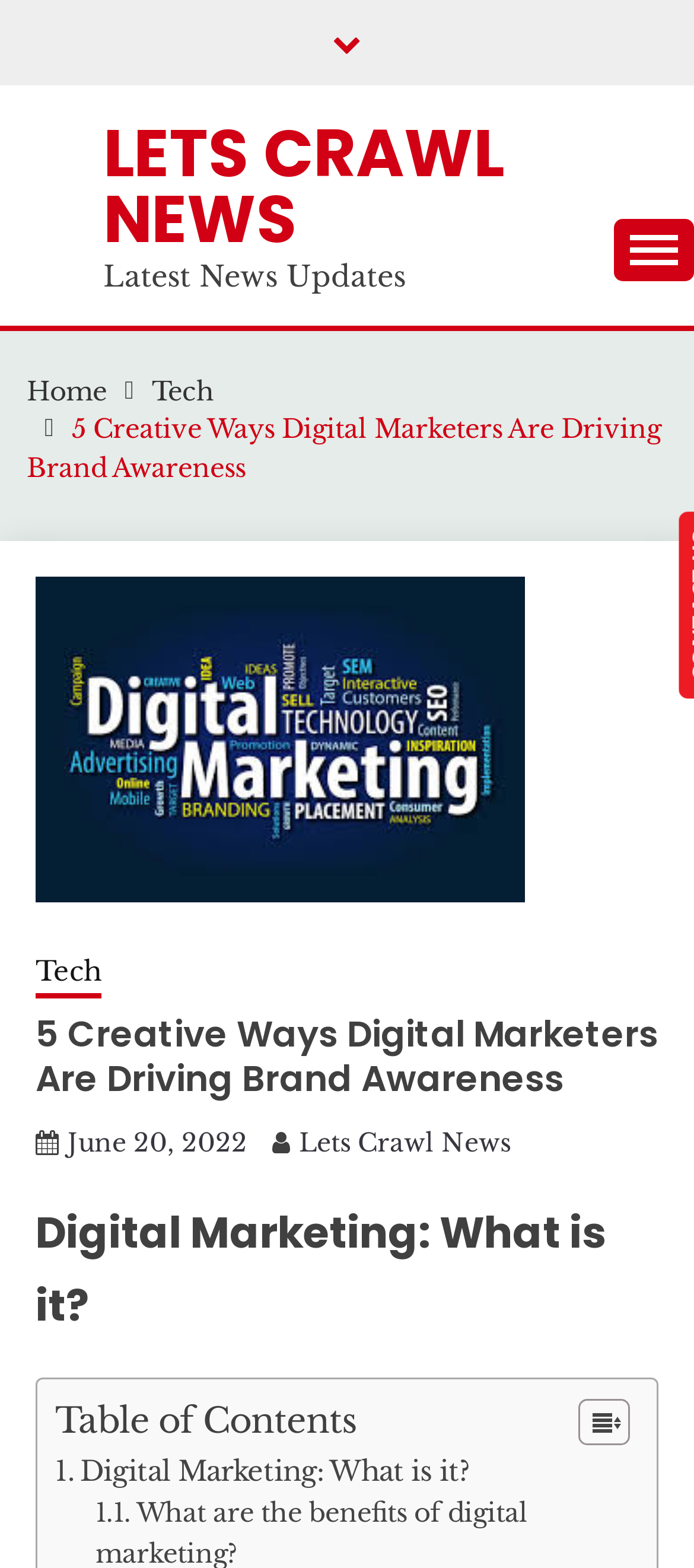Look at the image and give a detailed response to the following question: What is the text of the table of contents?

I looked at the table of contents section and found that the text is 'Table of Contents'.